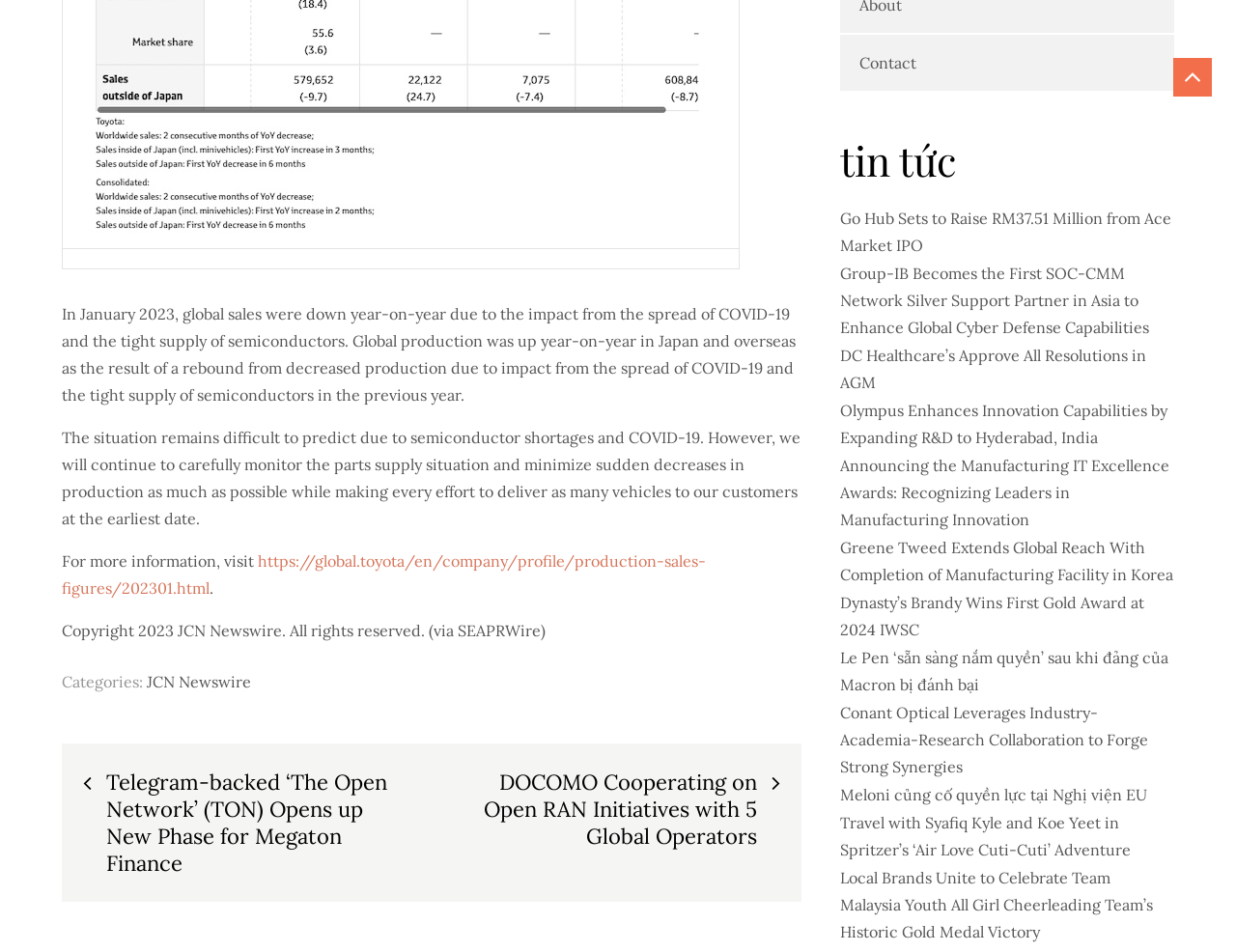Identify the bounding box of the UI element that matches this description: "https://global.toyota/en/company/profile/production-sales-figures/202301.html".

[0.05, 0.579, 0.571, 0.627]